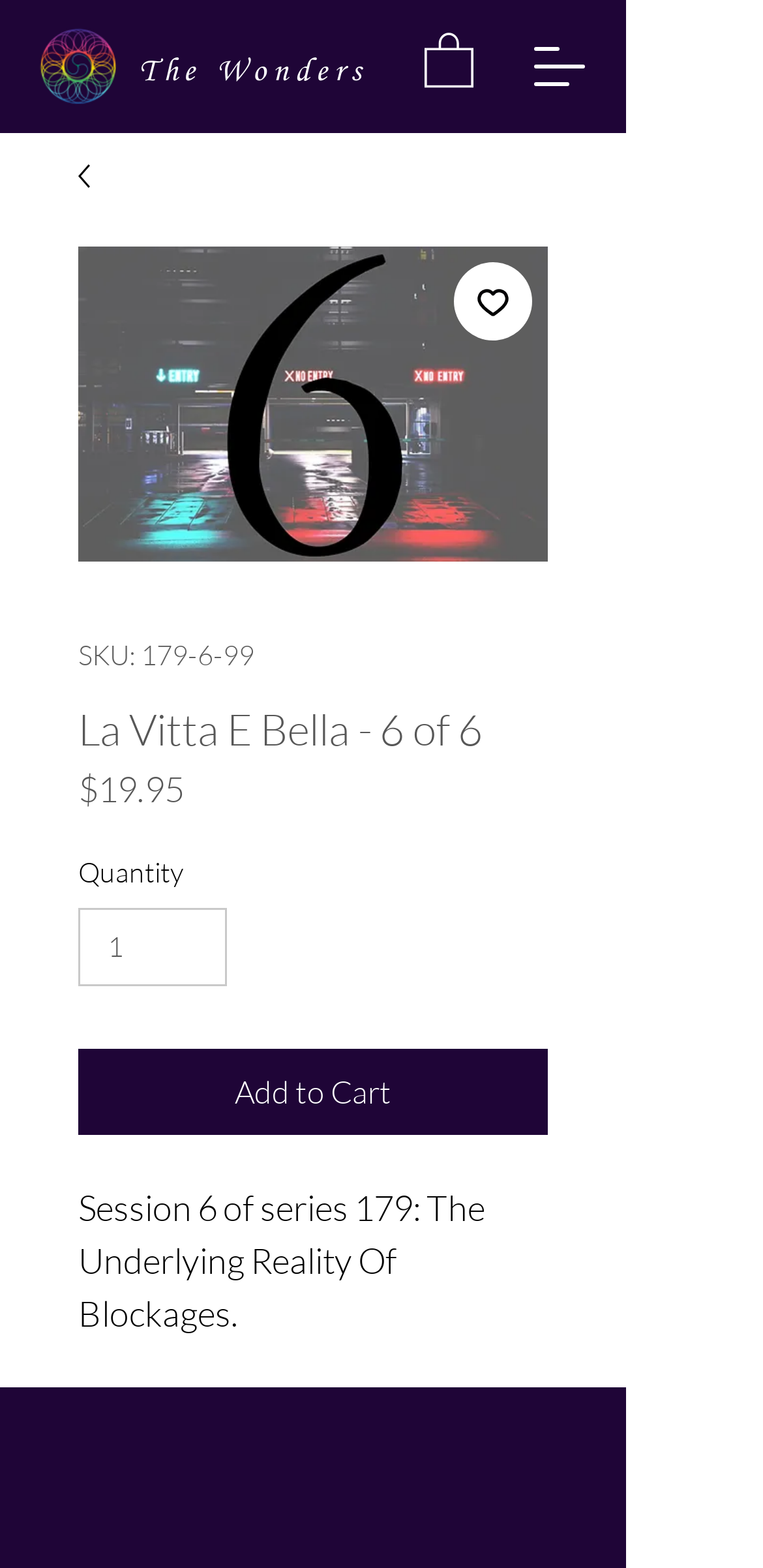Create a detailed summary of all the visual and textual information on the webpage.

This webpage appears to be a product page for an online store, specifically for a series of sessions called "The Underlying Reality Of Blockages" by "The Wonders". 

At the top left corner, there is a logo image of "Asset 4.png" and a heading that reads "The Wonders". To the right of the logo, there is another image. 

On the top right corner, there is a button to open a navigation menu. 

The main content of the page is an article that takes up most of the screen. It starts with a link and an image on the left side, followed by a larger image of the product "La Vitta E Bella - 6 of 6". 

Below the product image, there is a button to add the product to a wishlist, and a static text that displays the product's SKU. 

The product's title "La Vitta E Bella - 6 of 6" is displayed as a heading, followed by the price "$19.95" and a label "Price". 

There is also a section for quantity selection, with a spin button to adjust the quantity and a label "Quantity". 

A prominent button to "Add to Cart" is located below the quantity section. 

The product description "Session 6 of series 179: The Underlying Reality Of Blockages" is displayed below the "Add to Cart" button, followed by a small amount of whitespace and then a static text that seems to be a filler. 

At the very bottom of the page, there is a static text that reads "Contact Us".